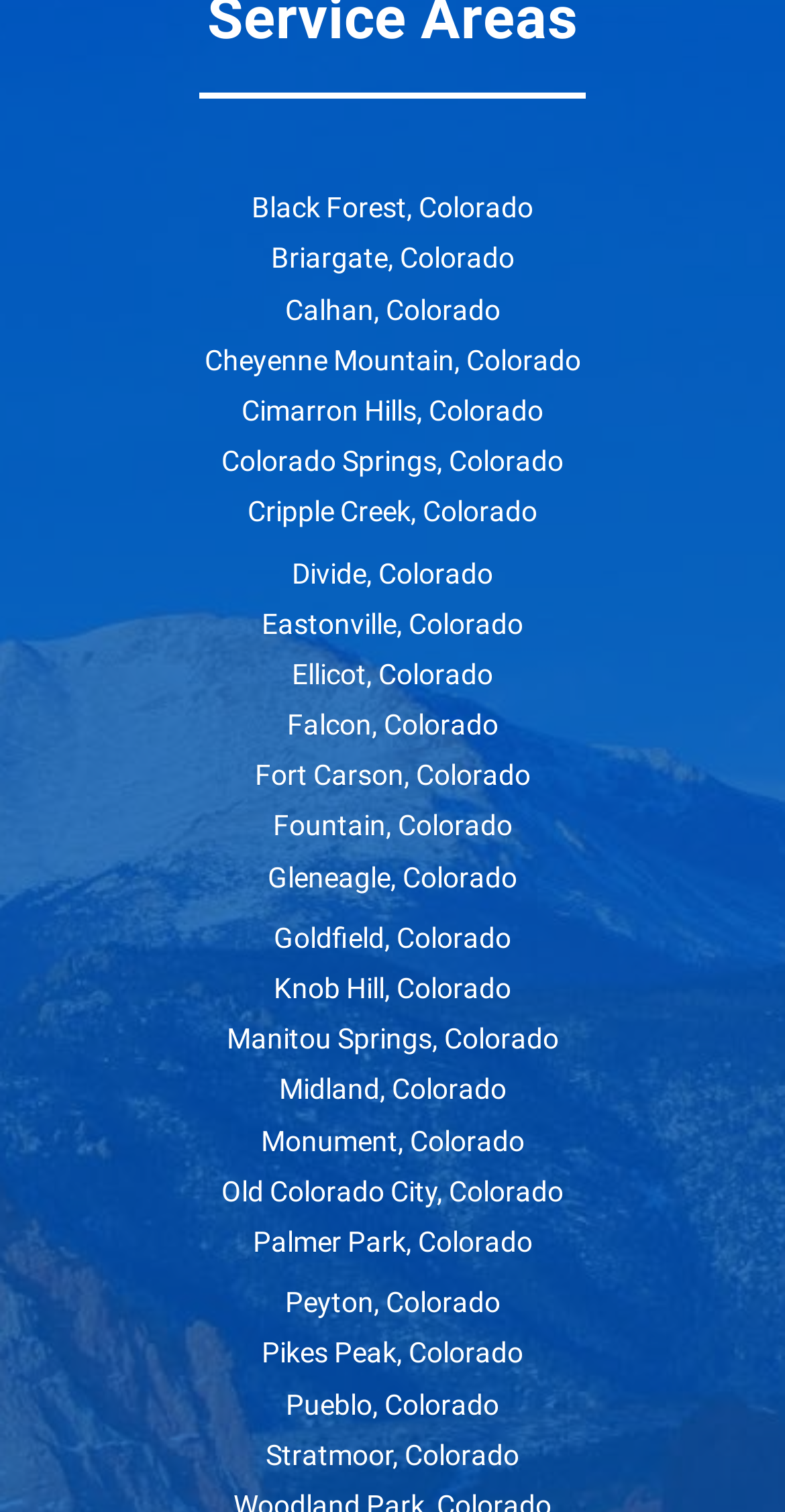Using a single word or phrase, answer the following question: 
Are the locations listed in alphabetical order?

yes